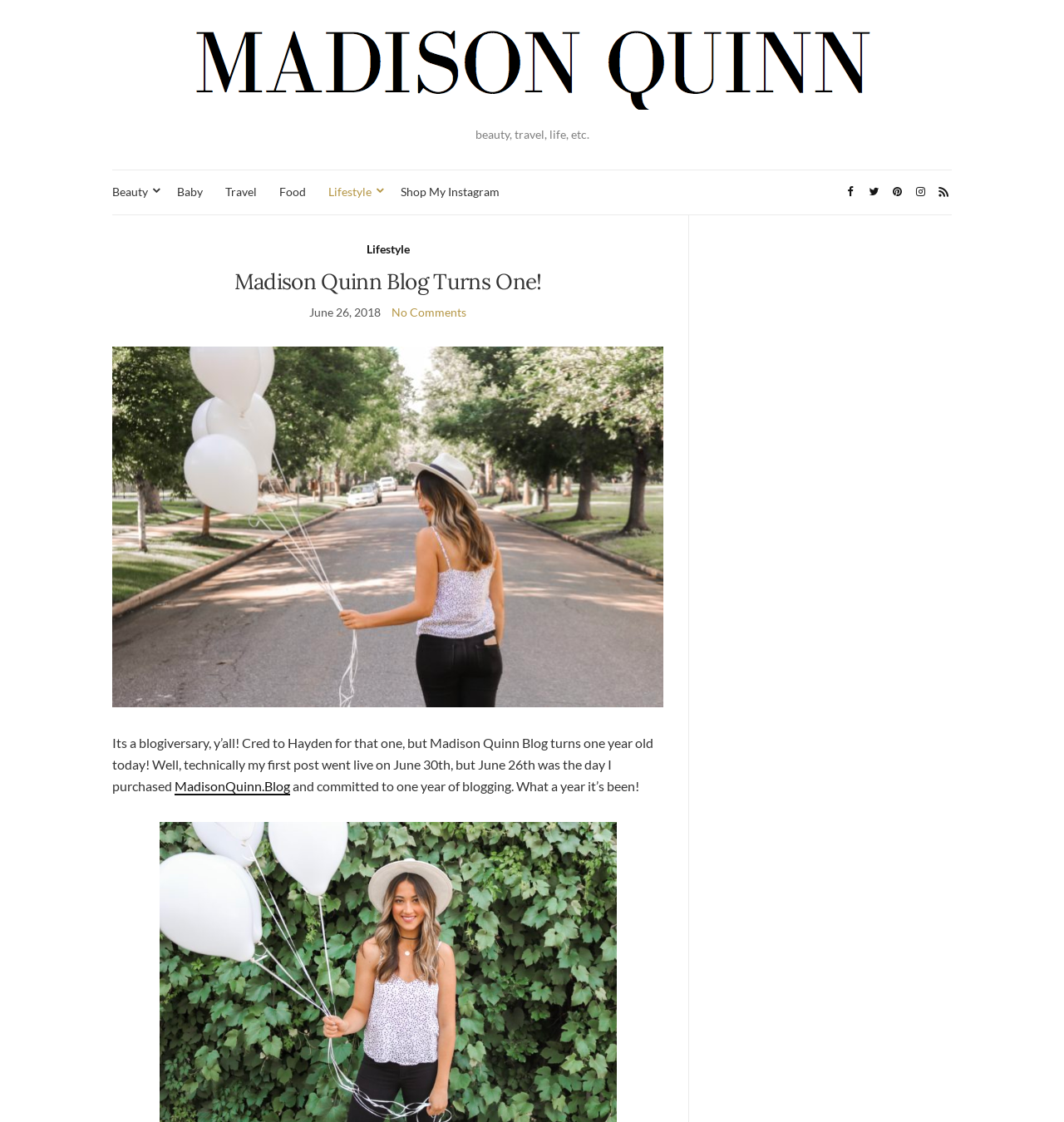Identify the bounding box coordinates for the UI element described as: "Shop My Instagram".

[0.377, 0.163, 0.47, 0.18]